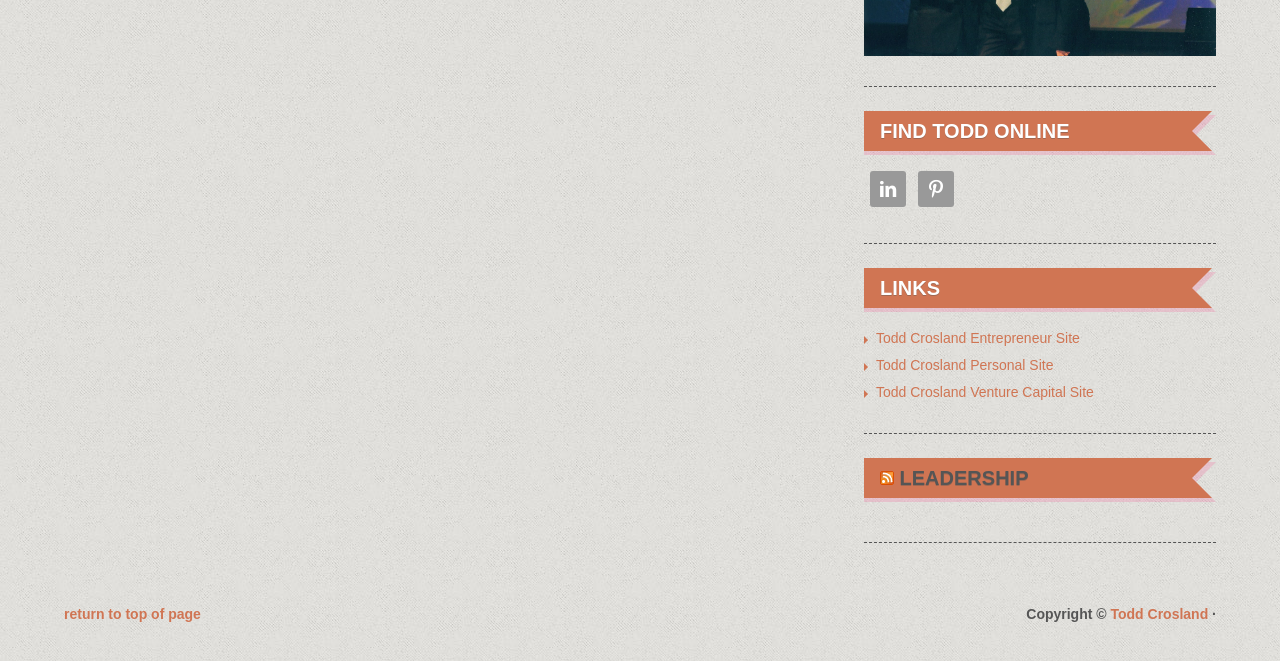Determine the bounding box coordinates of the element that should be clicked to execute the following command: "go to Laboratoire de Physique Théorique et Modèles Statistiques".

None